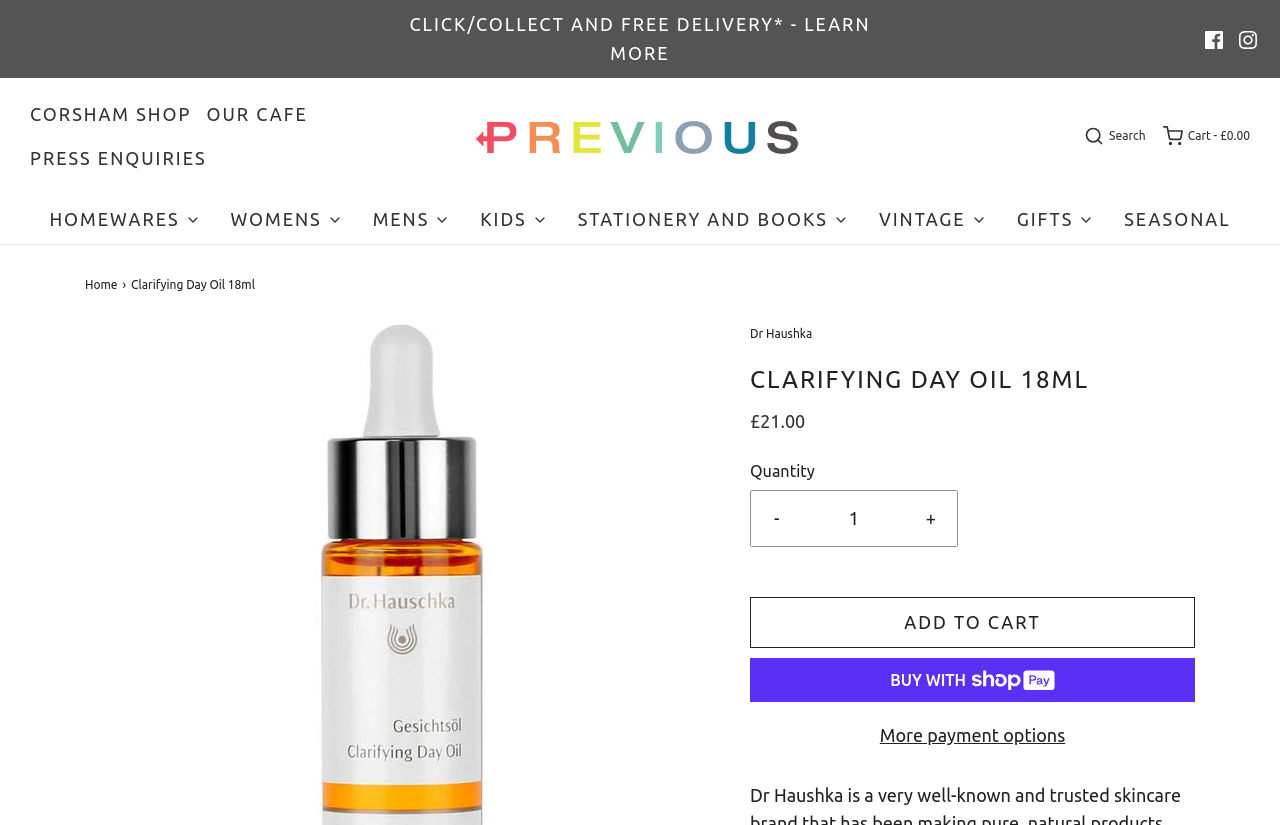Please locate the bounding box coordinates of the element that should be clicked to complete the given instruction: "View Corsham shop".

[0.023, 0.121, 0.15, 0.156]